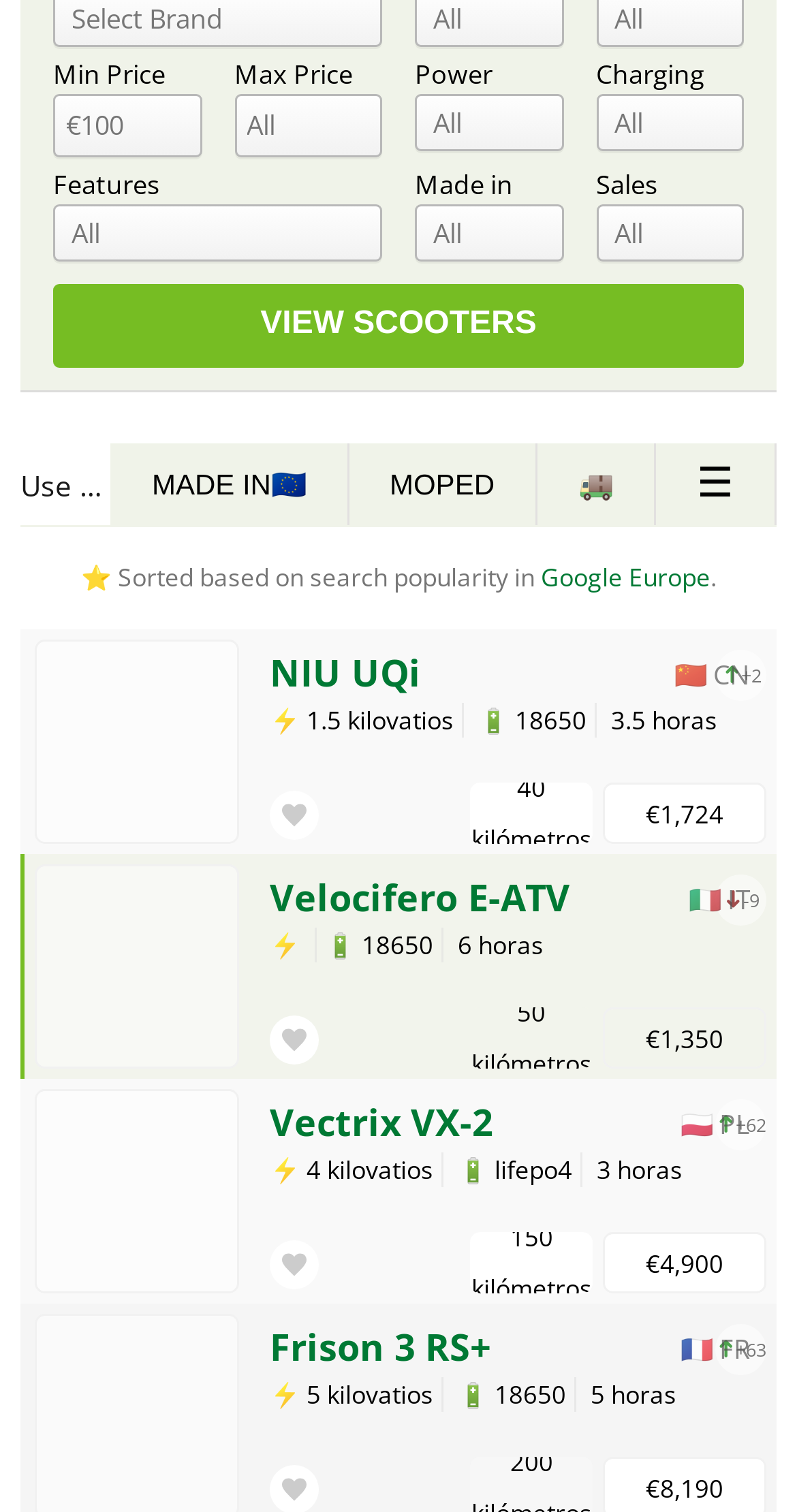How many scooters are displayed on the page?
Analyze the image and provide a thorough answer to the question.

The webpage displays three scooters with their details, including NIU UQi, Velocifero E-ATV, and Vectrix VX-2.